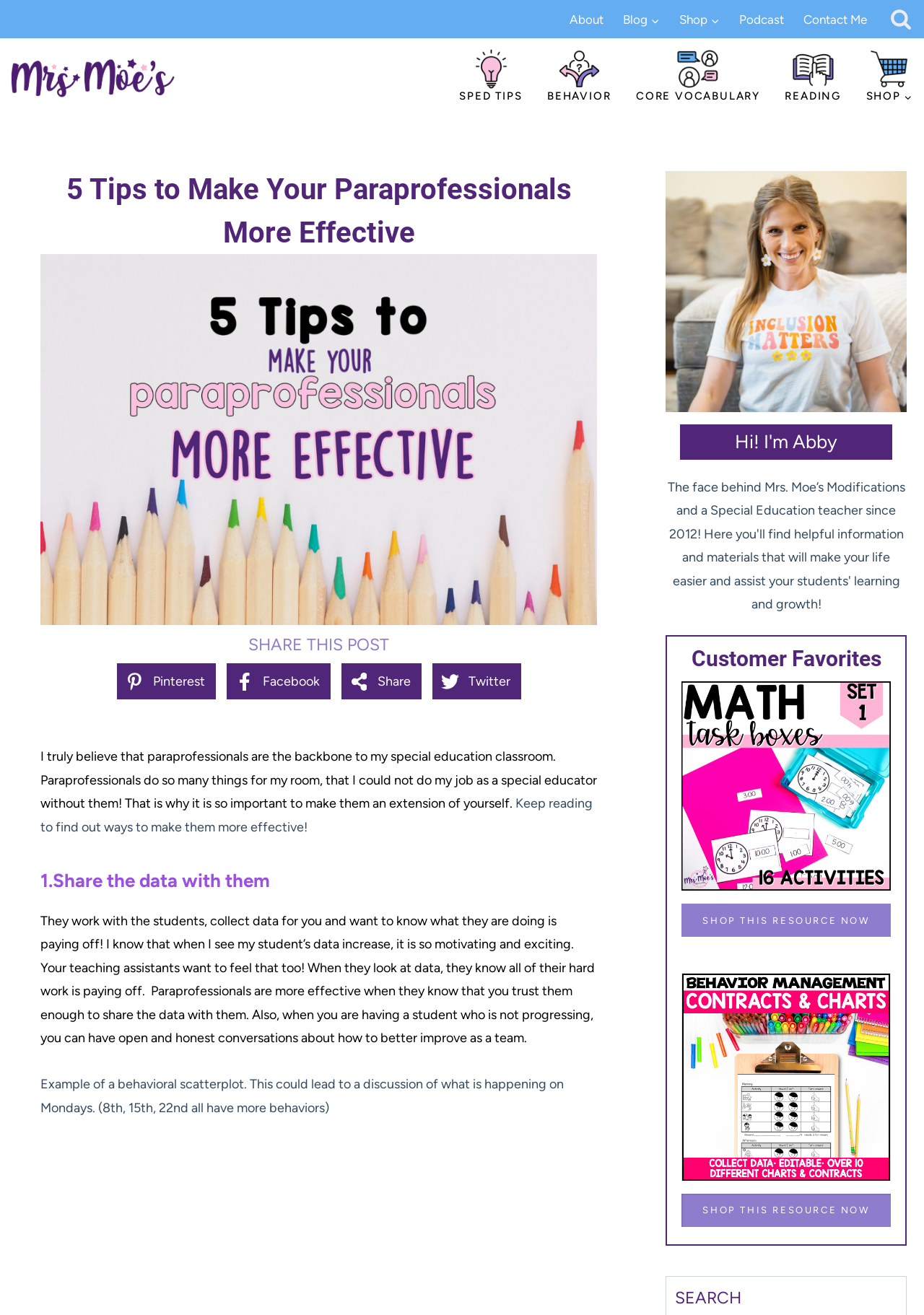What is the name of the author?
Answer briefly with a single word or phrase based on the image.

Abby